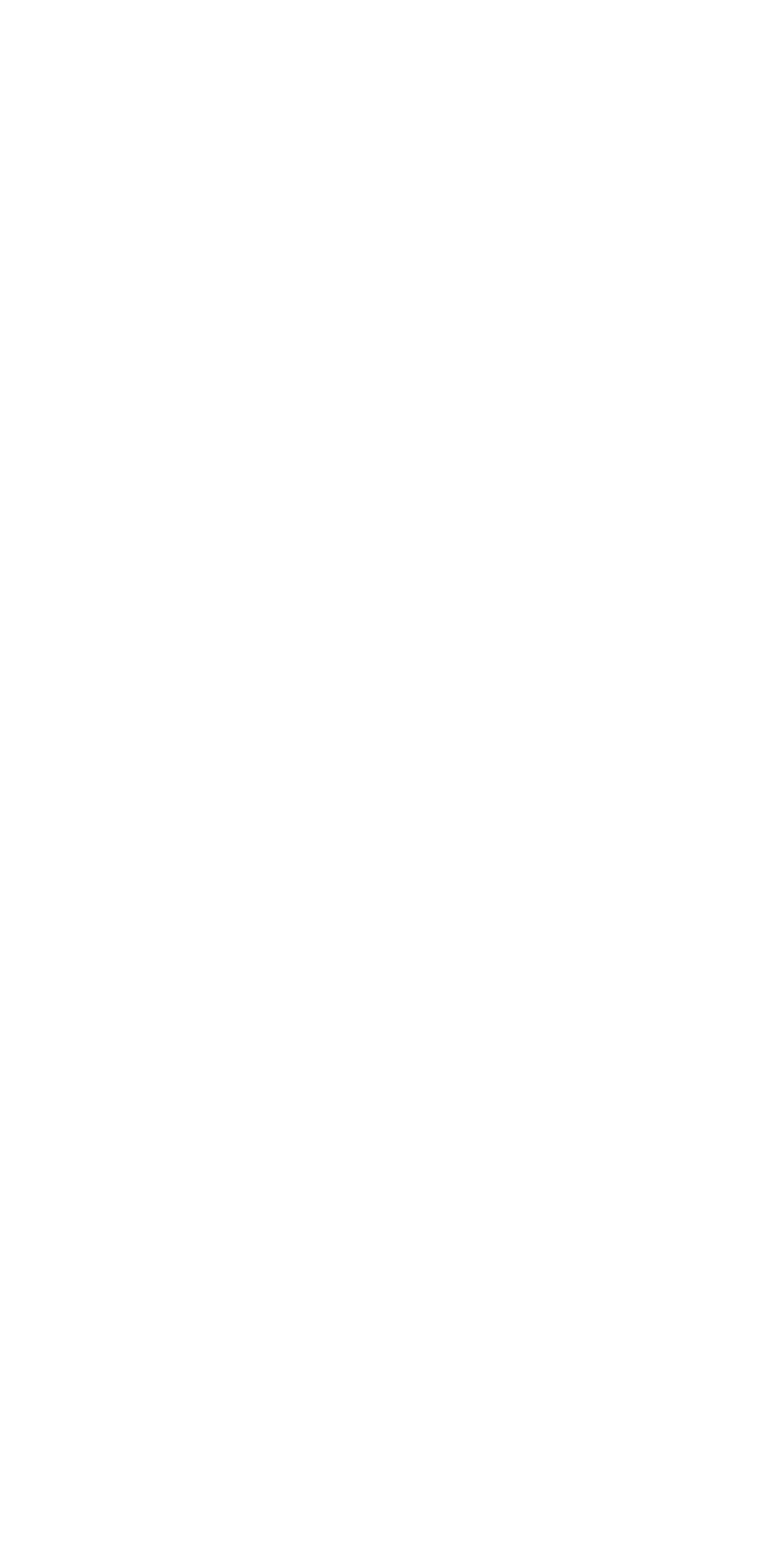Look at the image and write a detailed answer to the question: 
How many links are below the heading 'Archives'?

I counted the number of links below the heading 'Archives', and there are 12 links, each representing a month from 2018 and 2019.